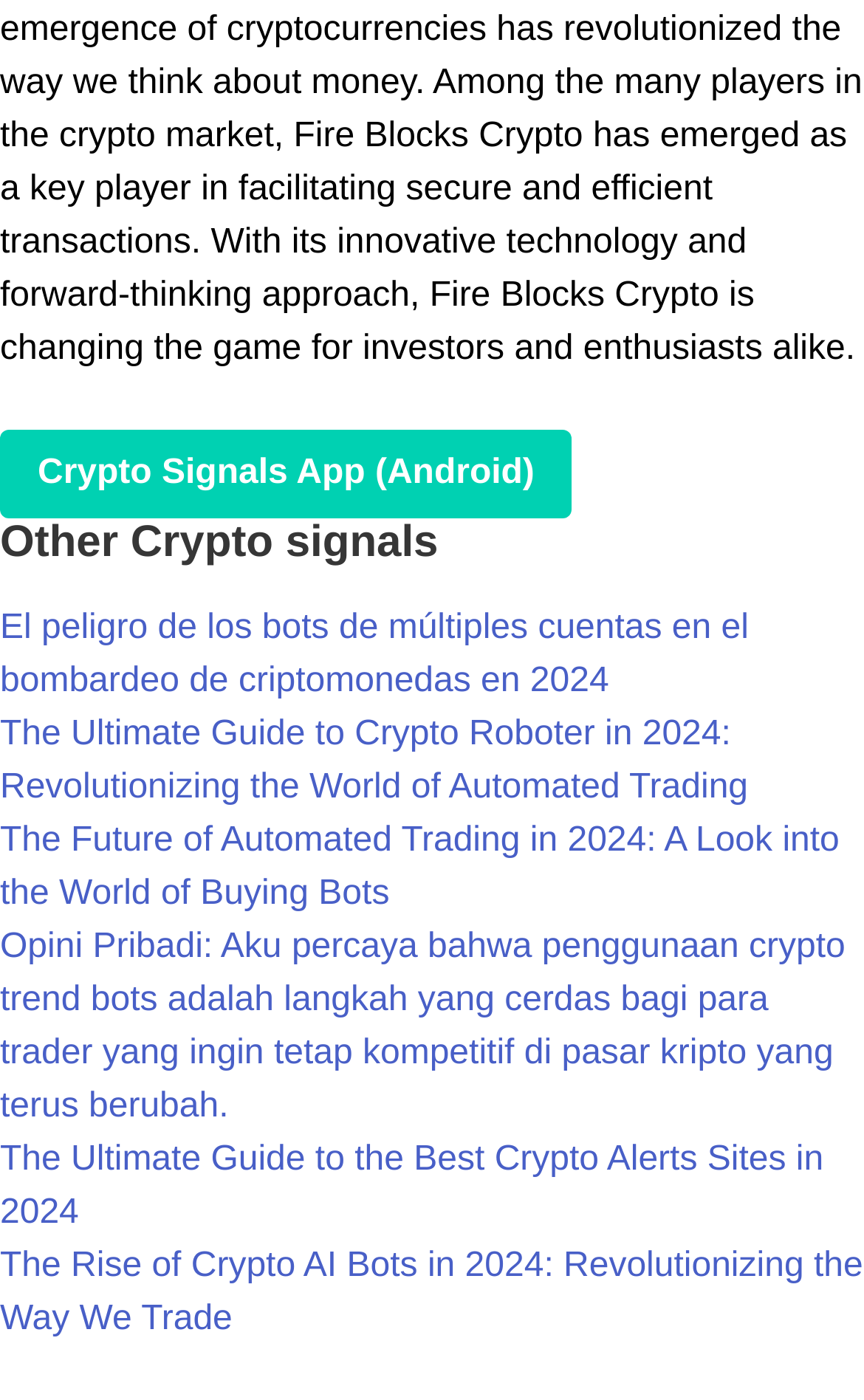What language is used in the last link?
Please look at the screenshot and answer using one word or phrase.

Indonesian